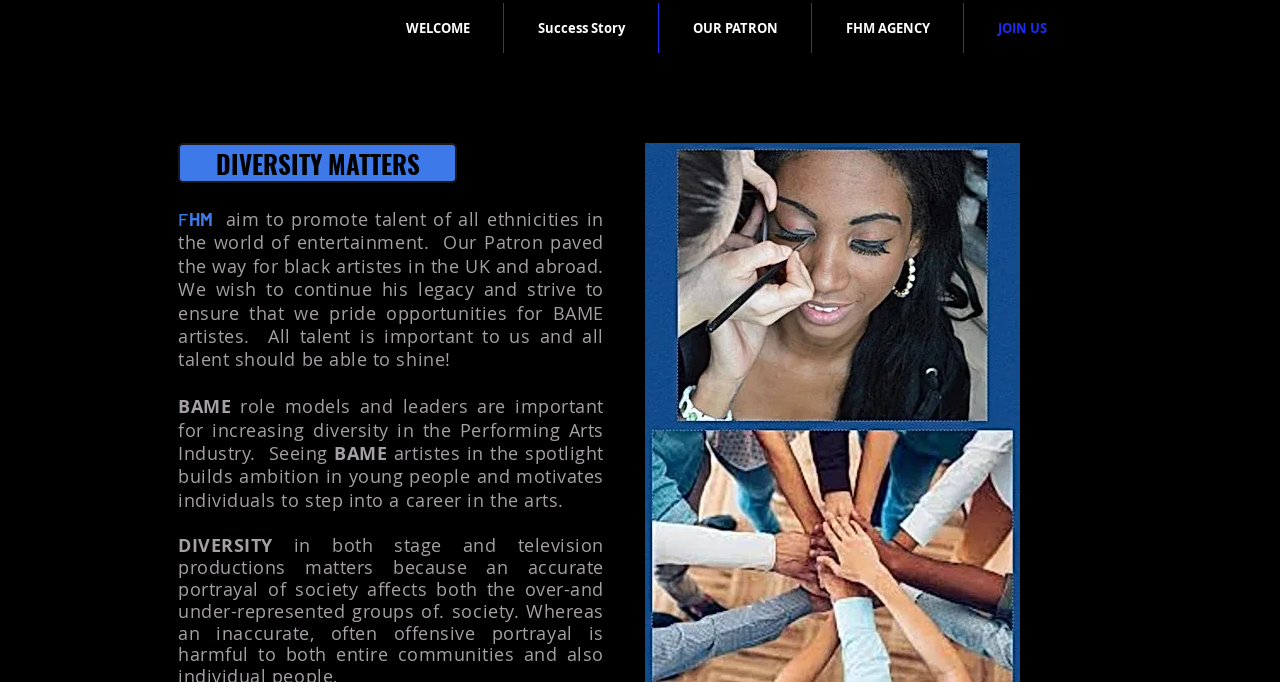Produce a meticulous description of the webpage.

The webpage is about Frank Holder Management (FHM), an organization that aims to promote talent of all ethnicities in the entertainment industry. At the top of the page, there is a navigation menu with five links: "WELCOME", "Success Story", "OUR PATRON", "FHM AGENCY", and "JOIN US". 

Below the navigation menu, there is a prominent button labeled "DIVERSITY MATTERS". To the right of the button, the organization's name "FHM" is displayed in large font, with the words "aim to promote talent of all ethnicities in the world of entertainment" written in a smaller font below it. 

The main content of the page is a paragraph of text that explains the organization's mission. It mentions that their patron paved the way for black artists in the UK and abroad, and that they wish to continue his legacy by providing opportunities for BAME artists. The text also emphasizes the importance of role models and leaders in increasing diversity in the performing arts industry.

At the bottom of the page, there is a large heading that reads "DIVERSITY".